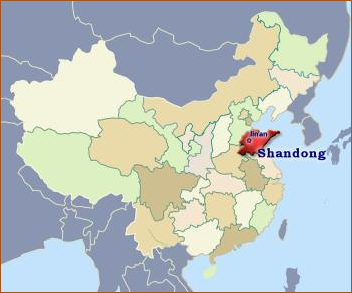Explain in detail what you see in the image.

The image illustrates the geographical location of Shandong Province within China, highlighted on a map that delineates various provinces in differing shades. Shandong is marked prominently, indicating its position along the eastern coast of the country. The capital city, Jinan, is also marked, showcasing the administrative significance of the region. This visual representation emphasizes Shandong's central role in connecting the eastern plains with significant historical and cultural landmarks, enhancing its profile as a vital province in China. The map serves as a useful tool for understanding the connectivity and geographic context of Shandong amidst its neighboring provinces.